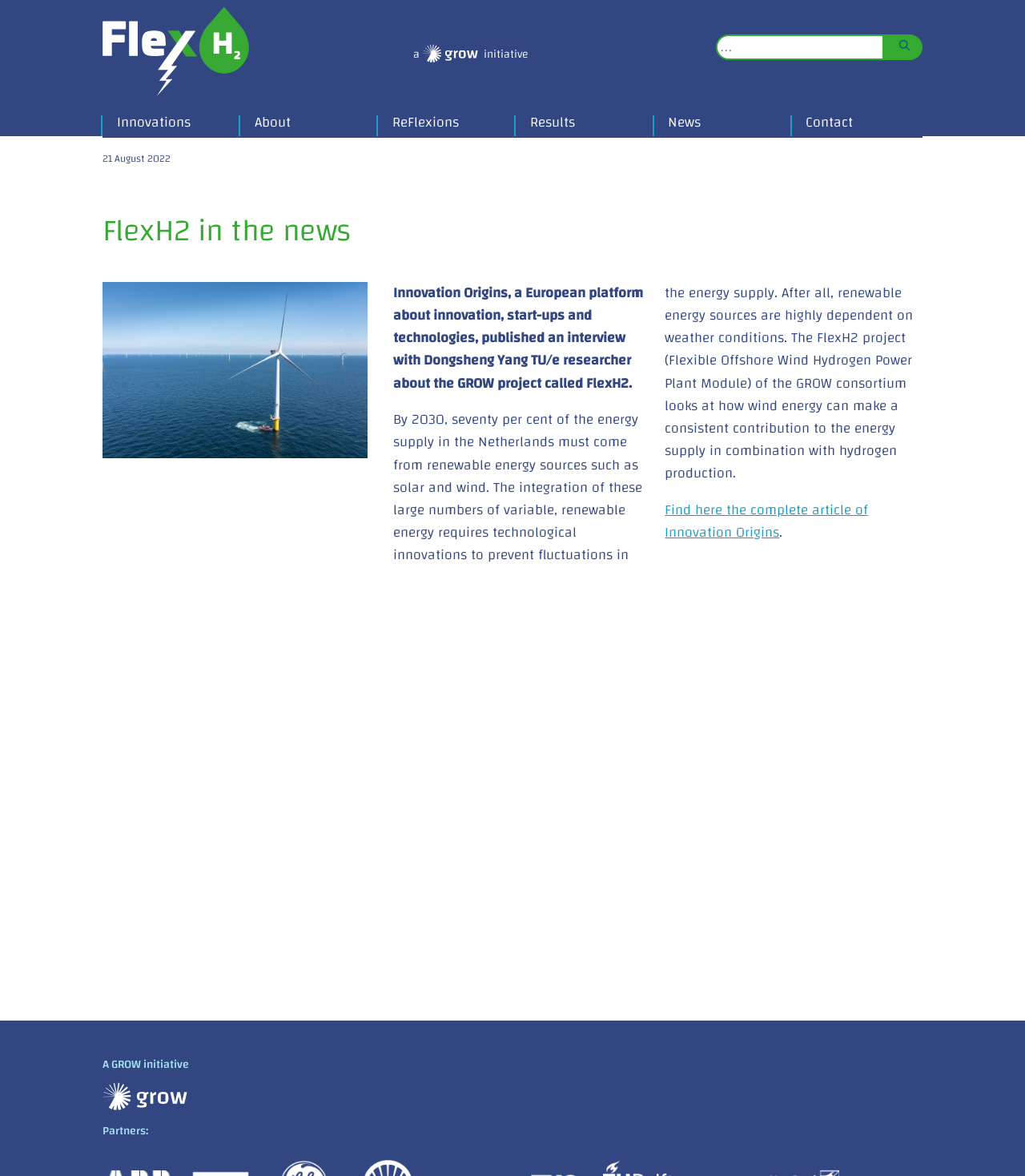Specify the bounding box coordinates of the region I need to click to perform the following instruction: "Click the Flex H2 logo". The coordinates must be four float numbers in the range of 0 to 1, i.e., [left, top, right, bottom].

[0.1, 0.005, 0.39, 0.087]